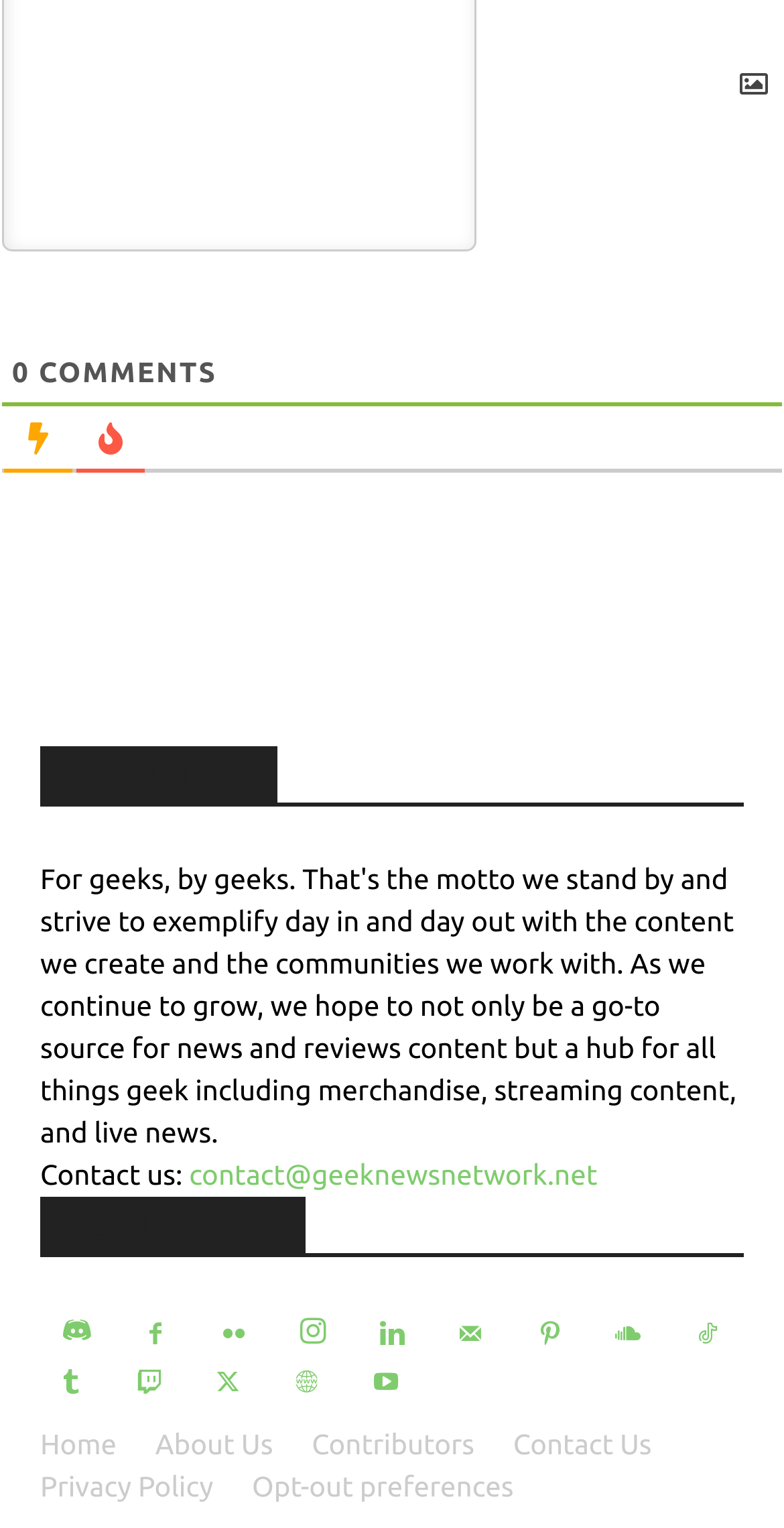Locate the bounding box coordinates of the area to click to fulfill this instruction: "View 'About Us' page". The bounding box should be presented as four float numbers between 0 and 1, in the order [left, top, right, bottom].

[0.082, 0.495, 0.323, 0.521]